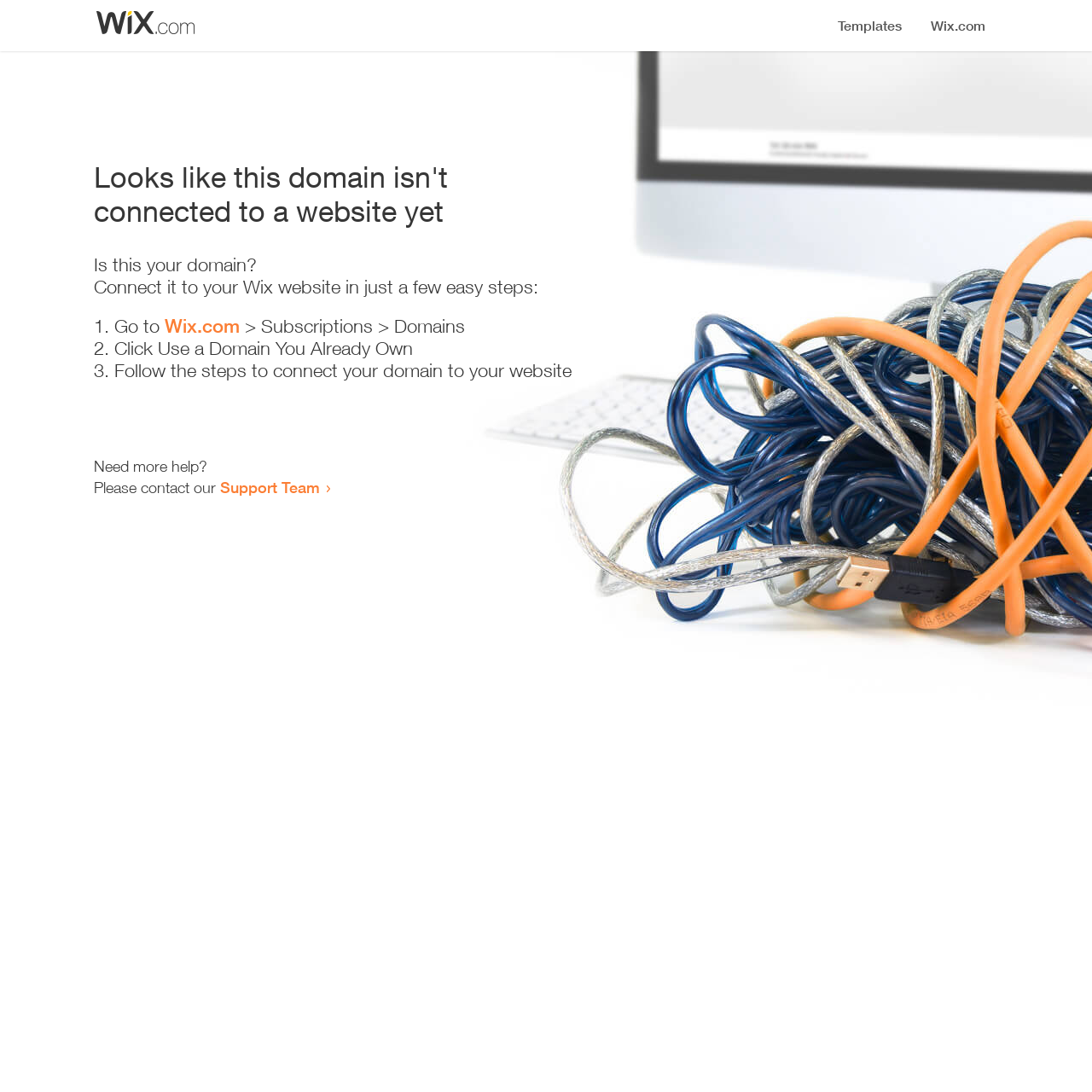Please identify the primary heading of the webpage and give its text content.

Looks like this domain isn't
connected to a website yet